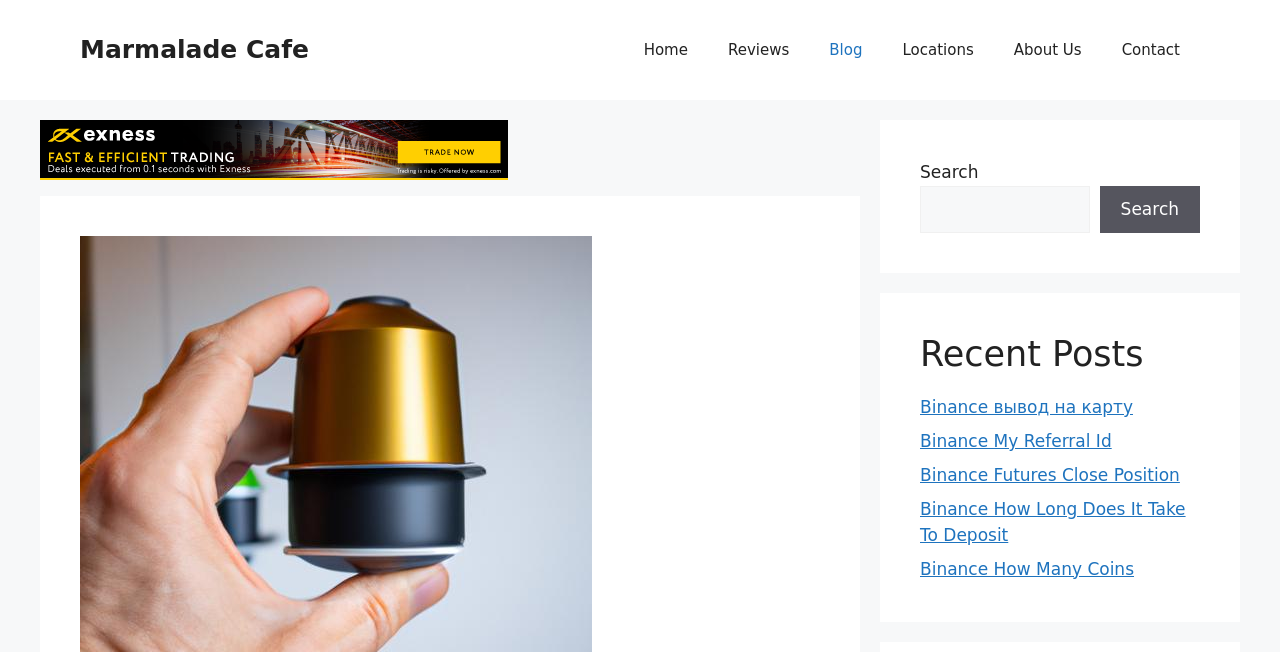Locate and generate the text content of the webpage's heading.

Unveiling the Caffeine Secrets of Nespresso Vertuo